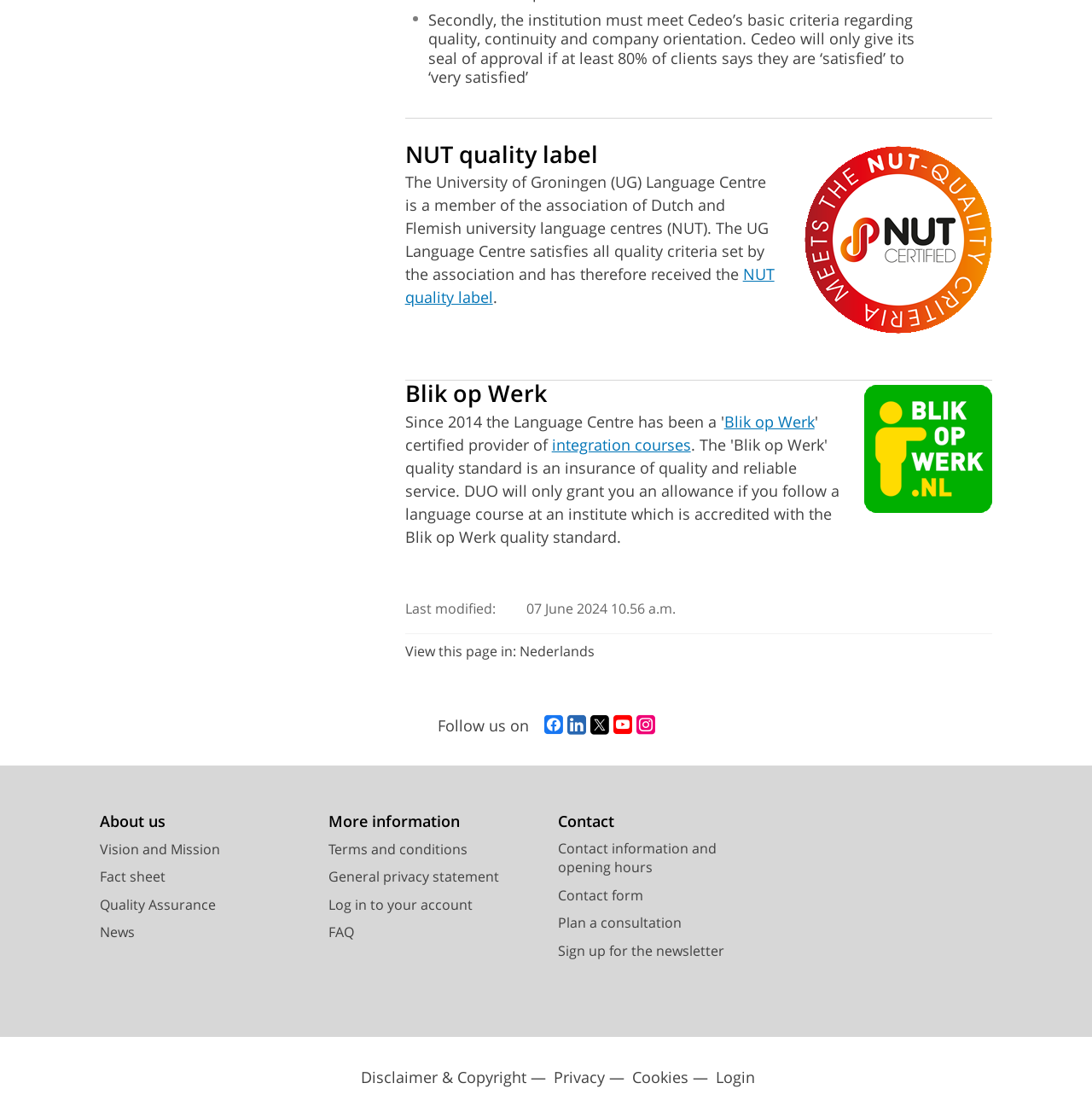Please specify the bounding box coordinates for the clickable region that will help you carry out the instruction: "View this page in Nederlands".

[0.476, 0.574, 0.544, 0.591]